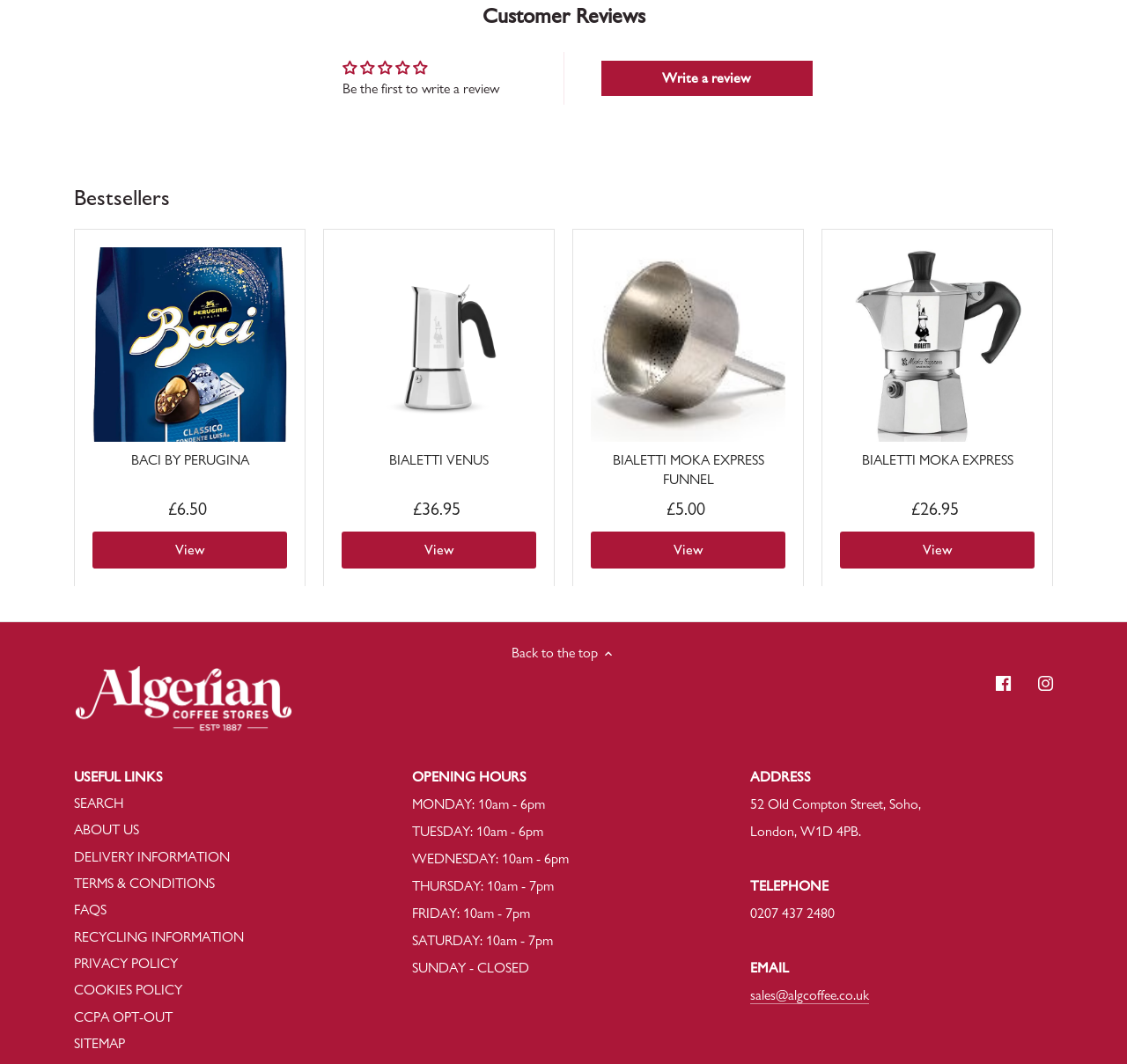For the following element description, predict the bounding box coordinates in the format (top-left x, top-left y, bottom-right x, bottom-right y). All values should be floating point numbers between 0 and 1. Description: Added to cart!

[0.745, 0.232, 0.918, 0.415]